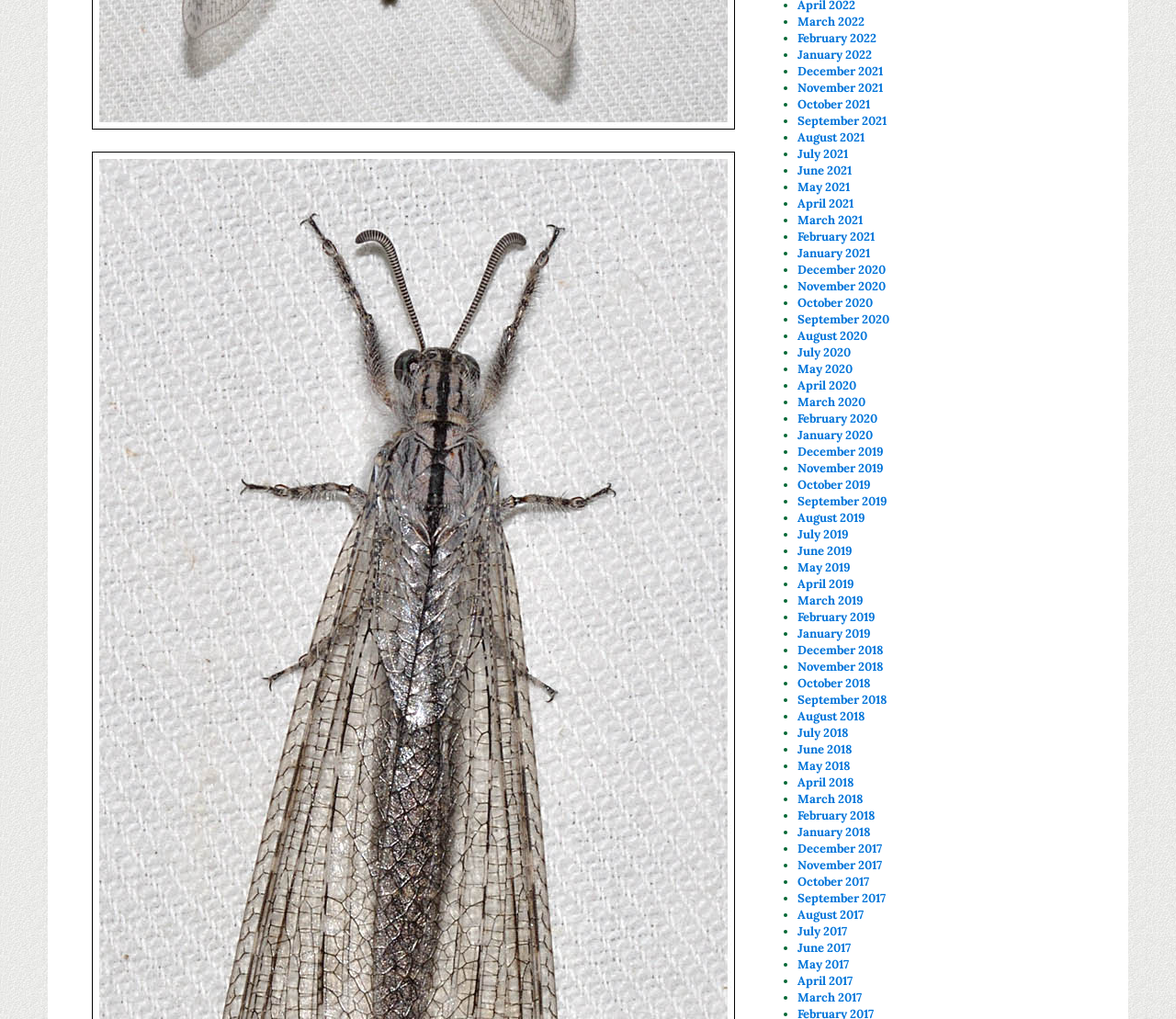Please determine the bounding box coordinates of the element's region to click for the following instruction: "Go to January 2020".

[0.678, 0.419, 0.742, 0.434]